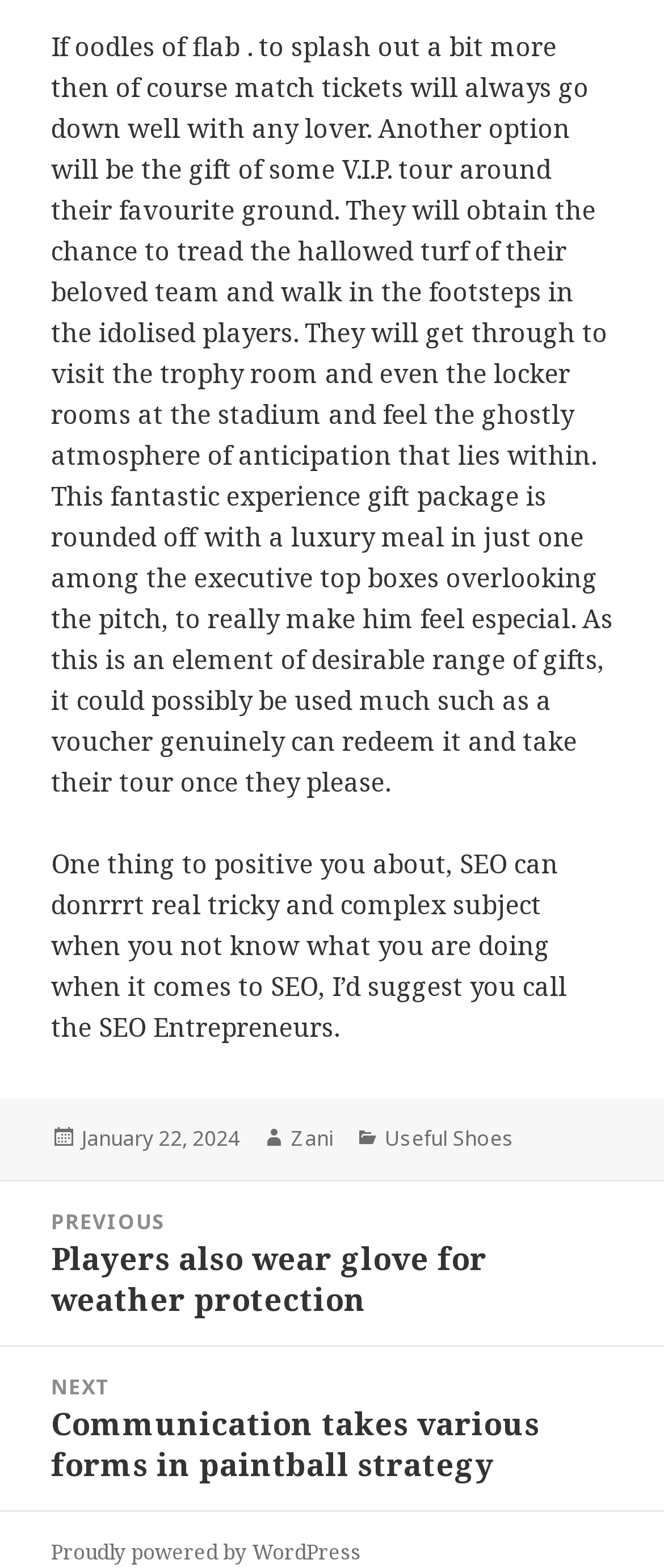Extract the bounding box coordinates for the UI element described by the text: "January 22, 2024". The coordinates should be in the form of [left, top, right, bottom] with values between 0 and 1.

[0.123, 0.716, 0.361, 0.736]